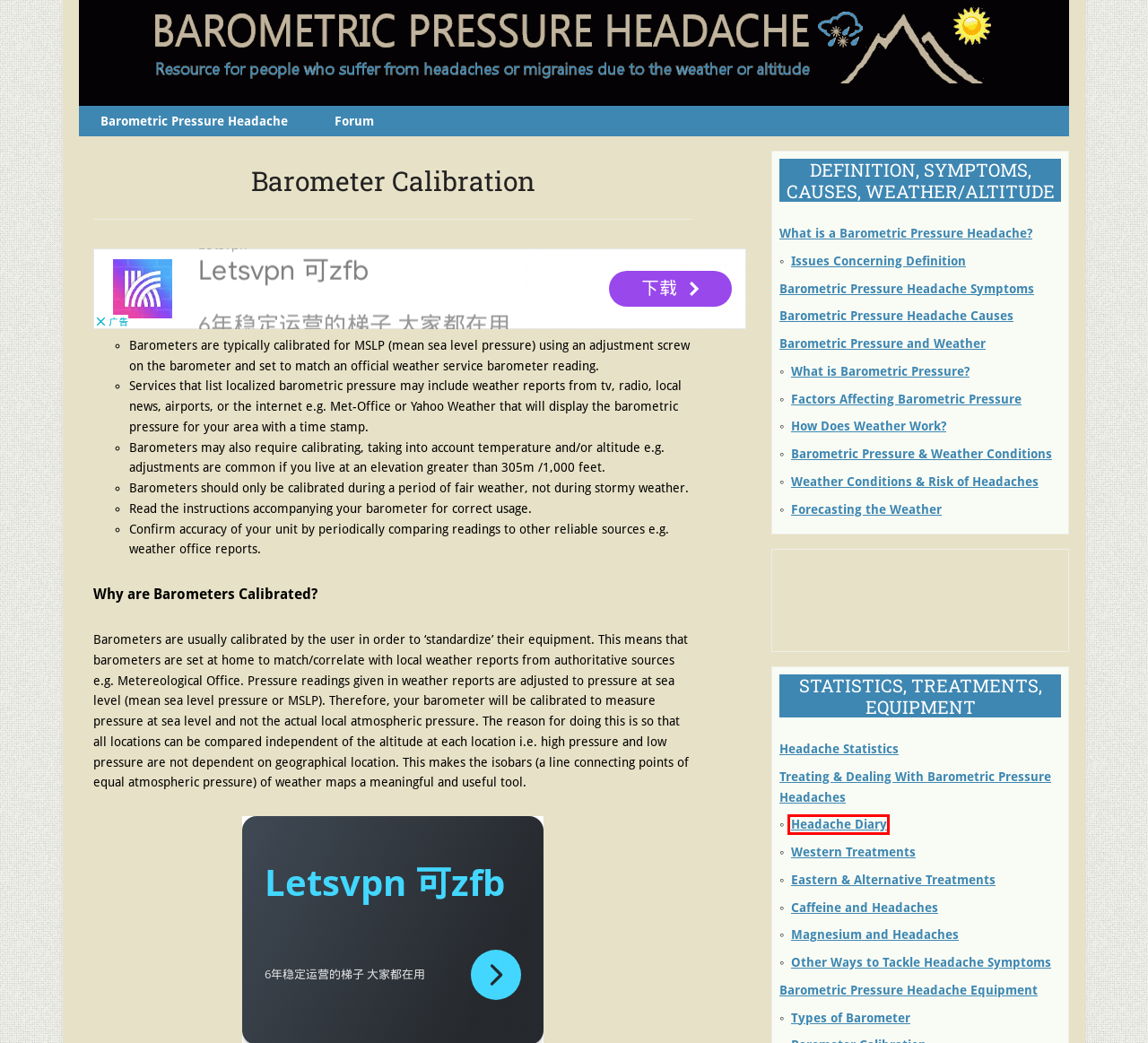You have a screenshot of a webpage with a red rectangle bounding box around a UI element. Choose the best description that matches the new page after clicking the element within the bounding box. The candidate descriptions are:
A. Factors Affecting Barometric Pressure
B. What Causes Barometric Pressure Headaches
C. Headache Statistics
D. Types of Barometer
E. Western Treatments
F. Headache Diary
G. Magnesium and Headaches
H. Barometric Pressure and Weather Conditions

F